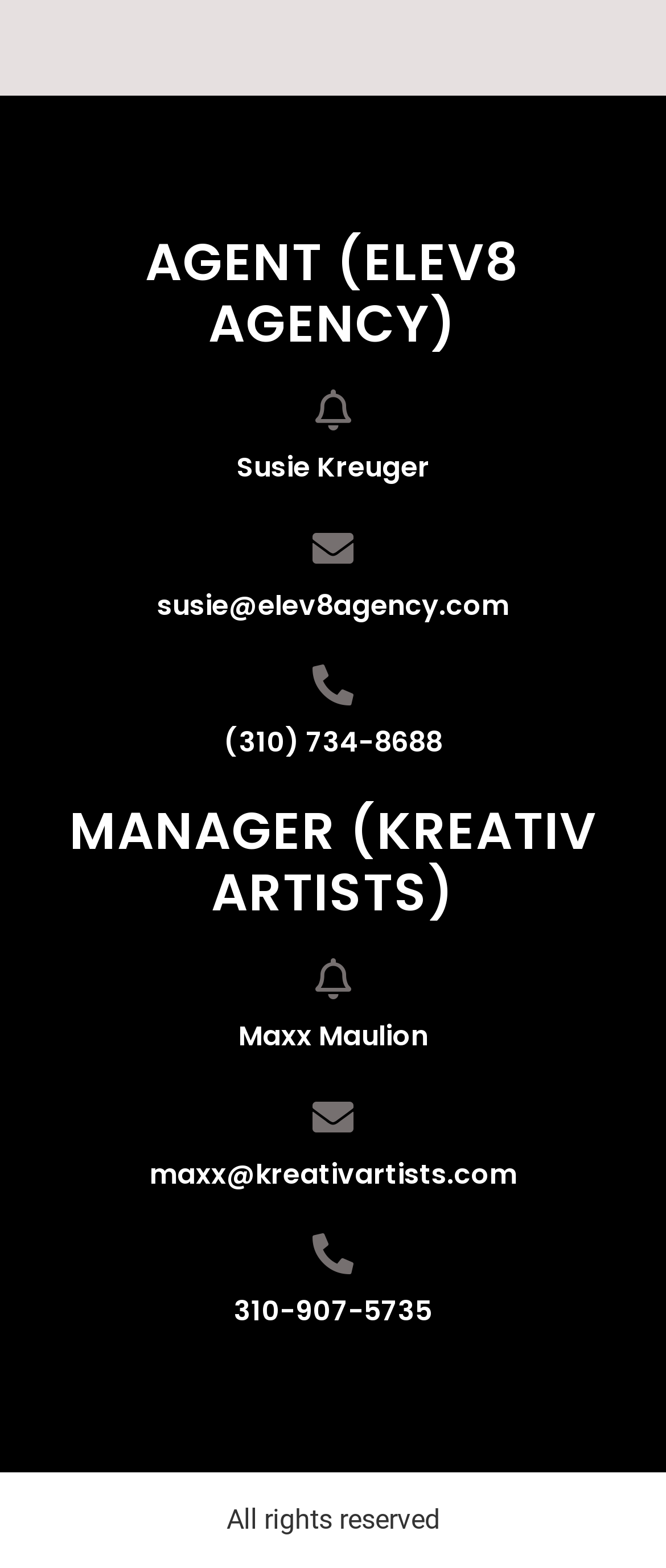Bounding box coordinates must be specified in the format (top-left x, top-left y, bottom-right x, bottom-right y). All values should be floating point numbers between 0 and 1. What are the bounding box coordinates of the UI element described as: India

None